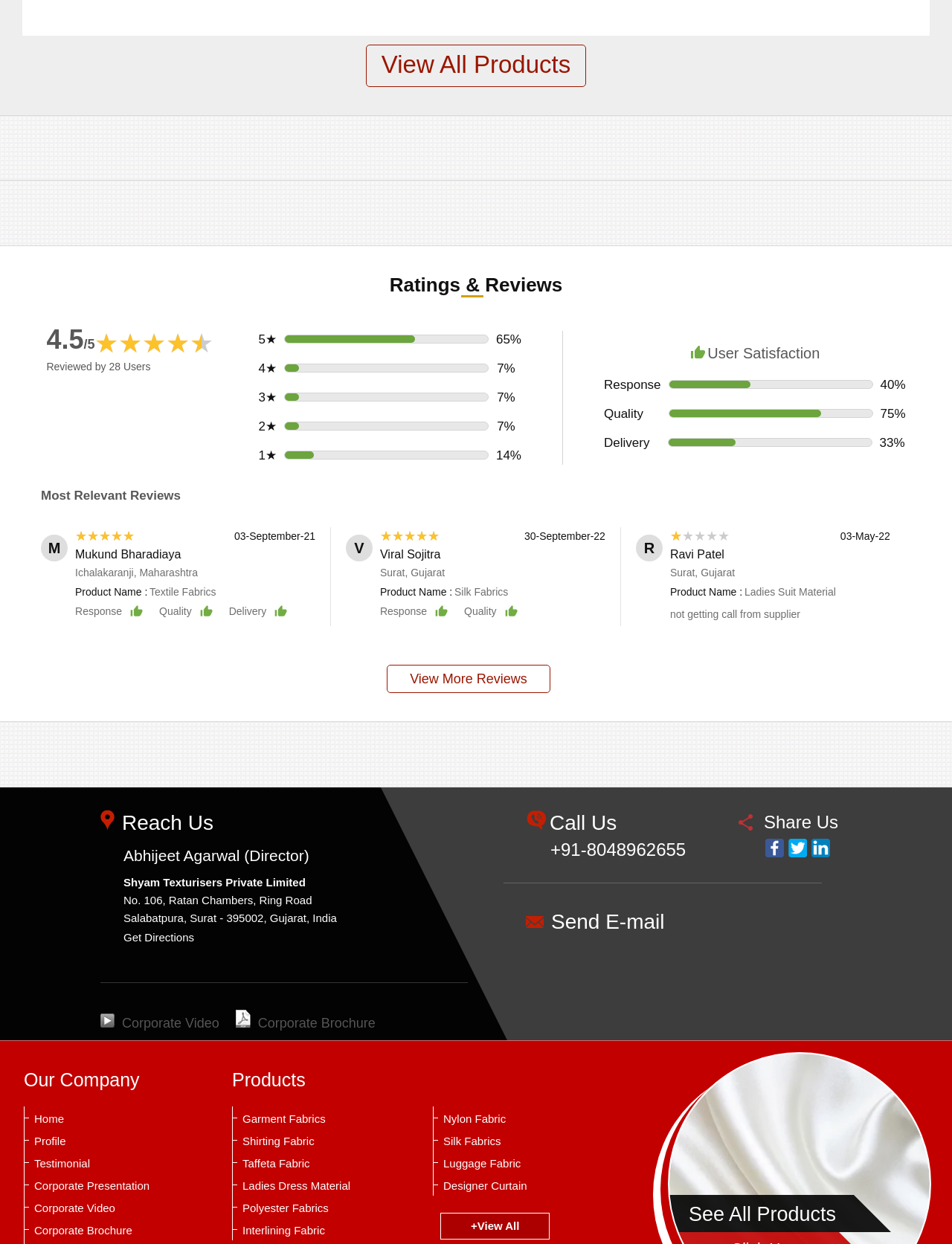Please respond in a single word or phrase: 
What is the name of the company?

Shyam Texturisers Private Limited